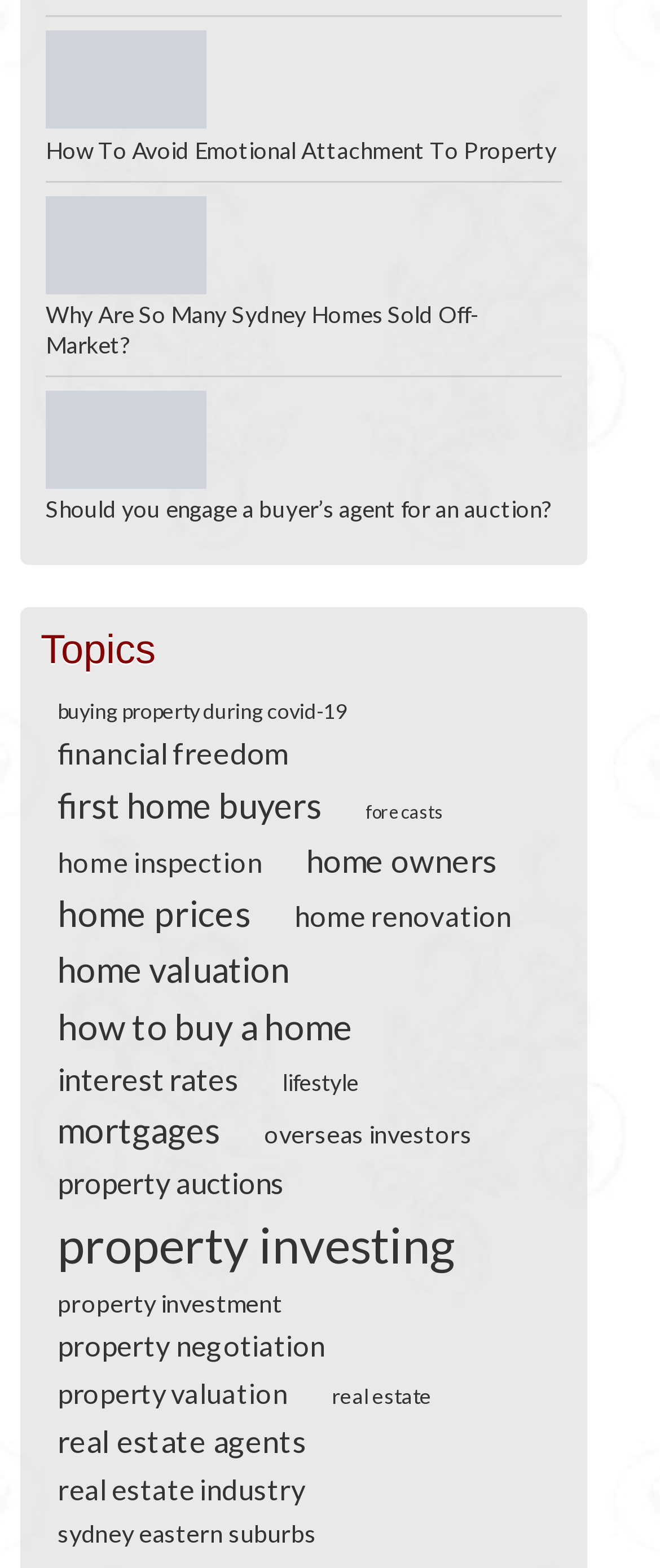Please give a succinct answer to the question in one word or phrase:
How many items are related to 'first home buyers'?

21